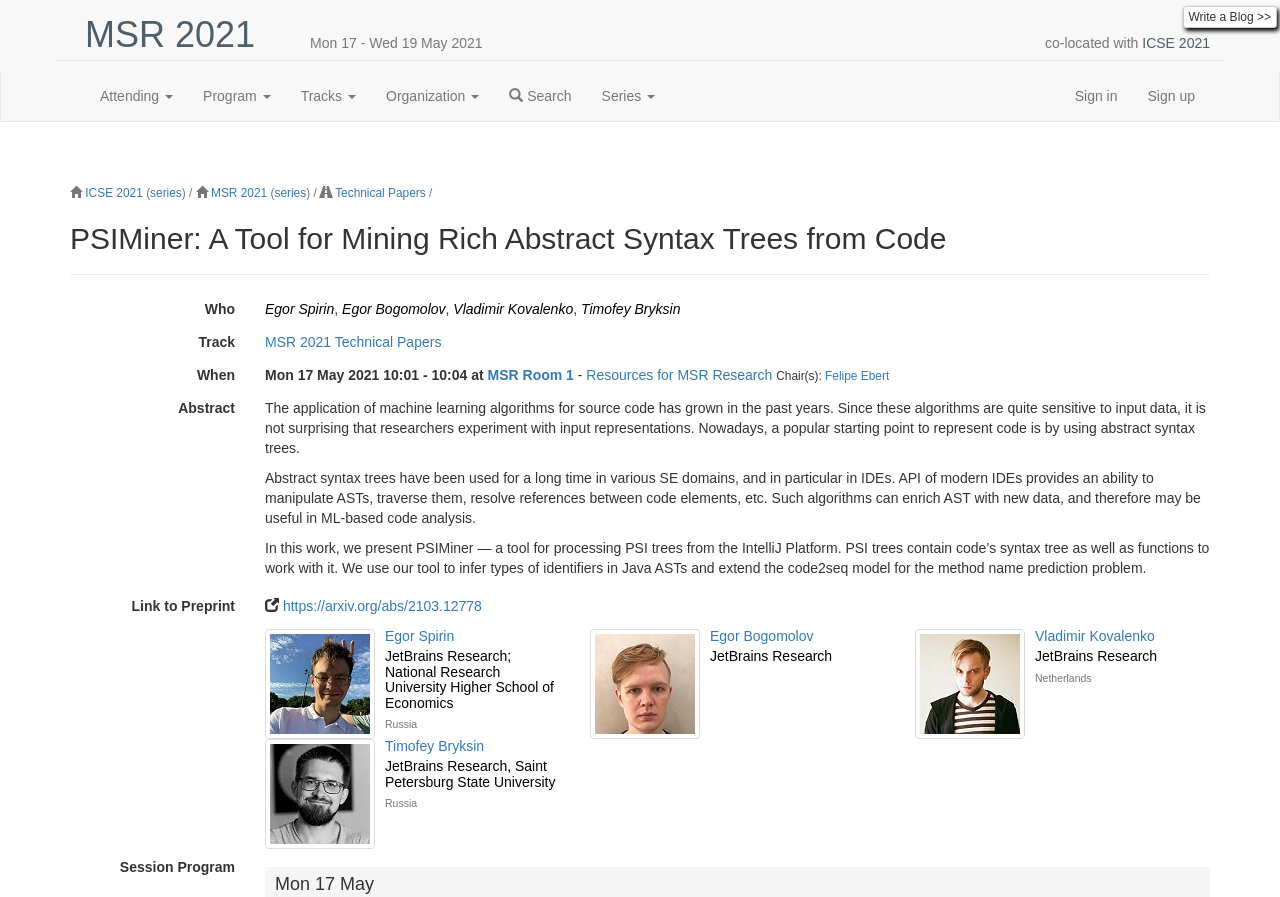Highlight the bounding box coordinates of the element that should be clicked to carry out the following instruction: "View the 'MSR 2021' conference page". The coordinates must be given as four float numbers ranging from 0 to 1, i.e., [left, top, right, bottom].

[0.055, 0.011, 0.211, 0.067]